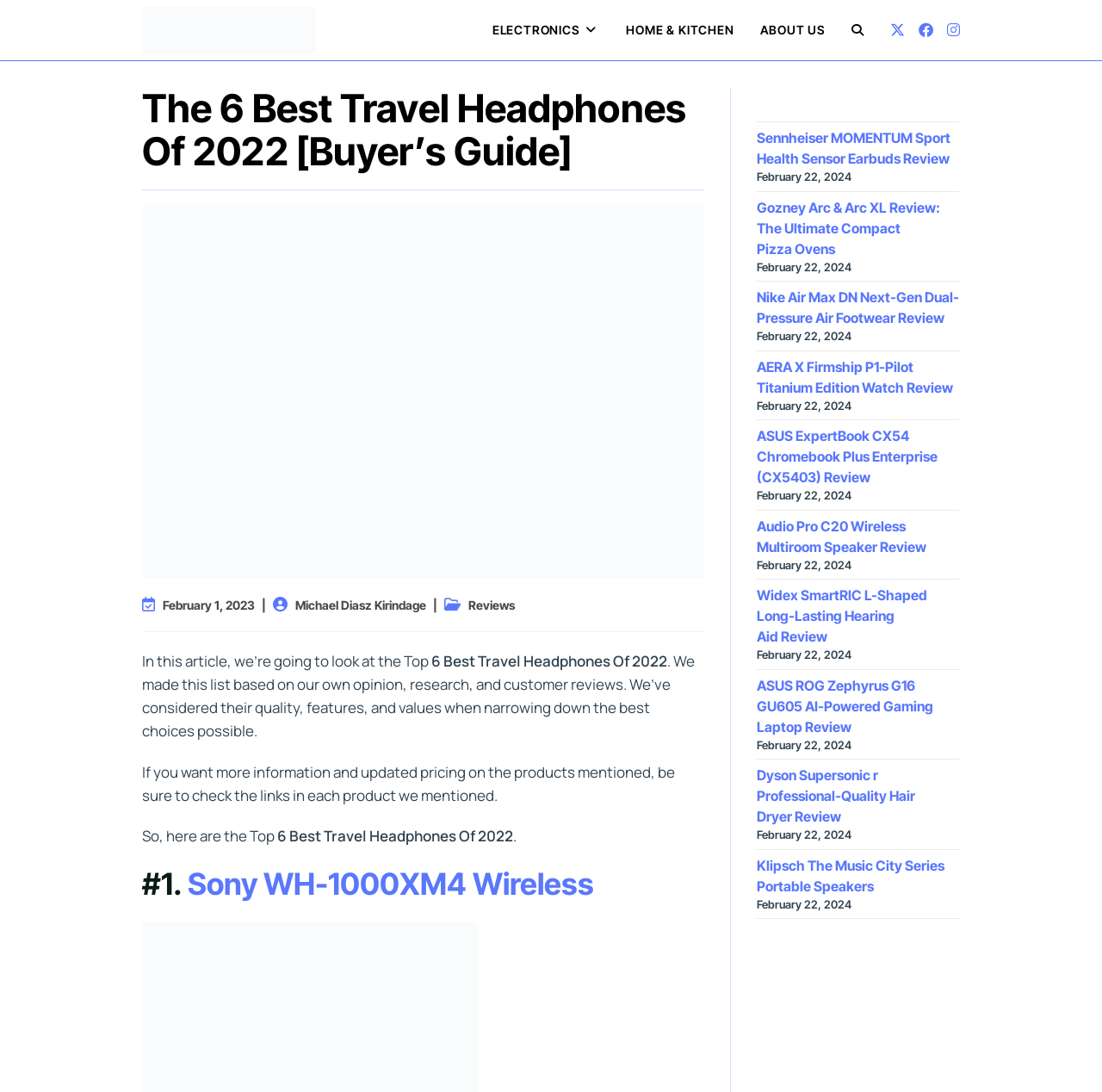Please locate the bounding box coordinates of the element that needs to be clicked to achieve the following instruction: "Read the article about Sony WH-1000XM4 Wireless". The coordinates should be four float numbers between 0 and 1, i.e., [left, top, right, bottom].

[0.17, 0.793, 0.539, 0.826]